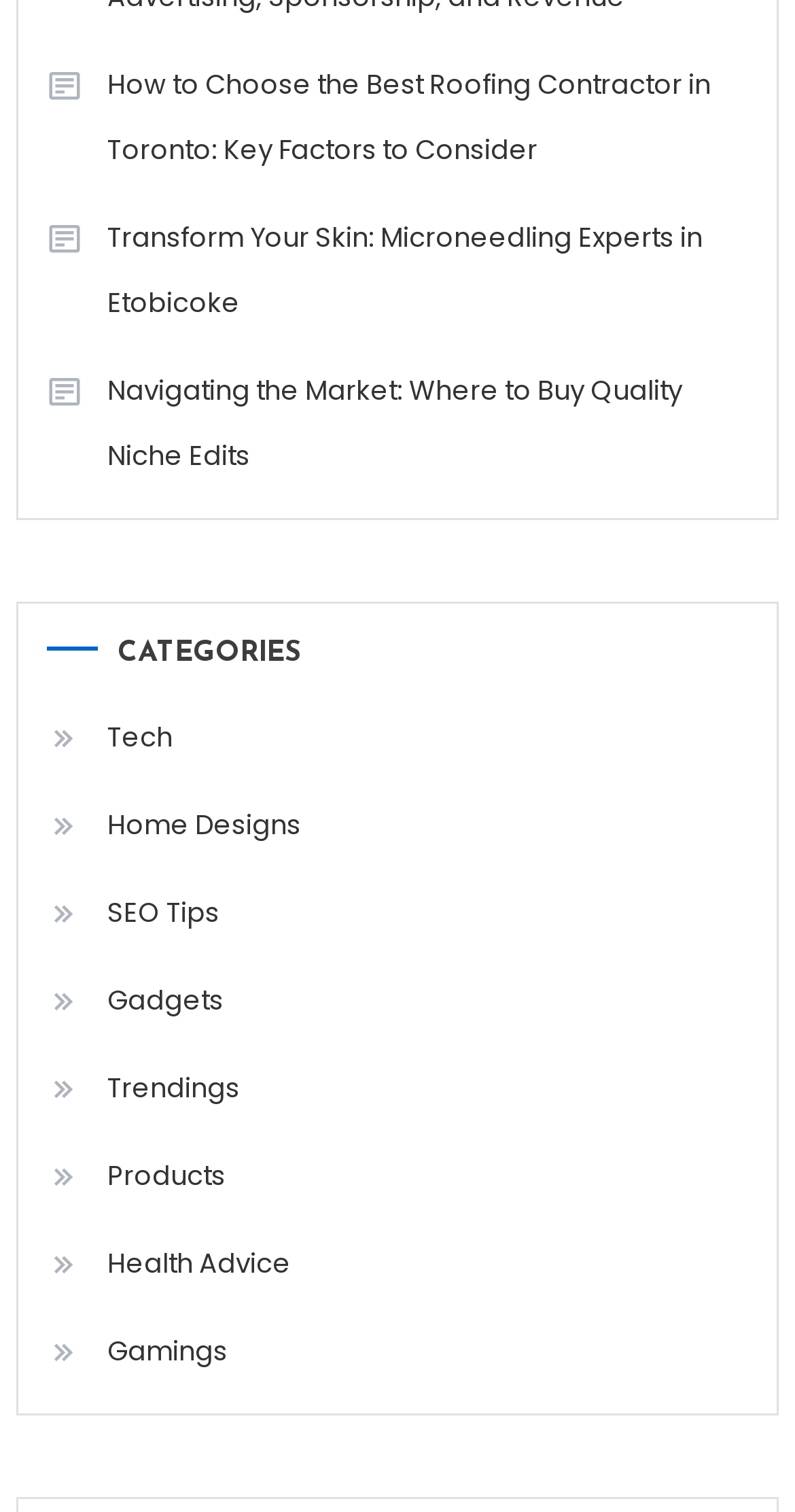Locate the bounding box coordinates of the clickable area to execute the instruction: "Read about microneedling experts in Etobicoke". Provide the coordinates as four float numbers between 0 and 1, represented as [left, top, right, bottom].

[0.058, 0.136, 0.942, 0.222]